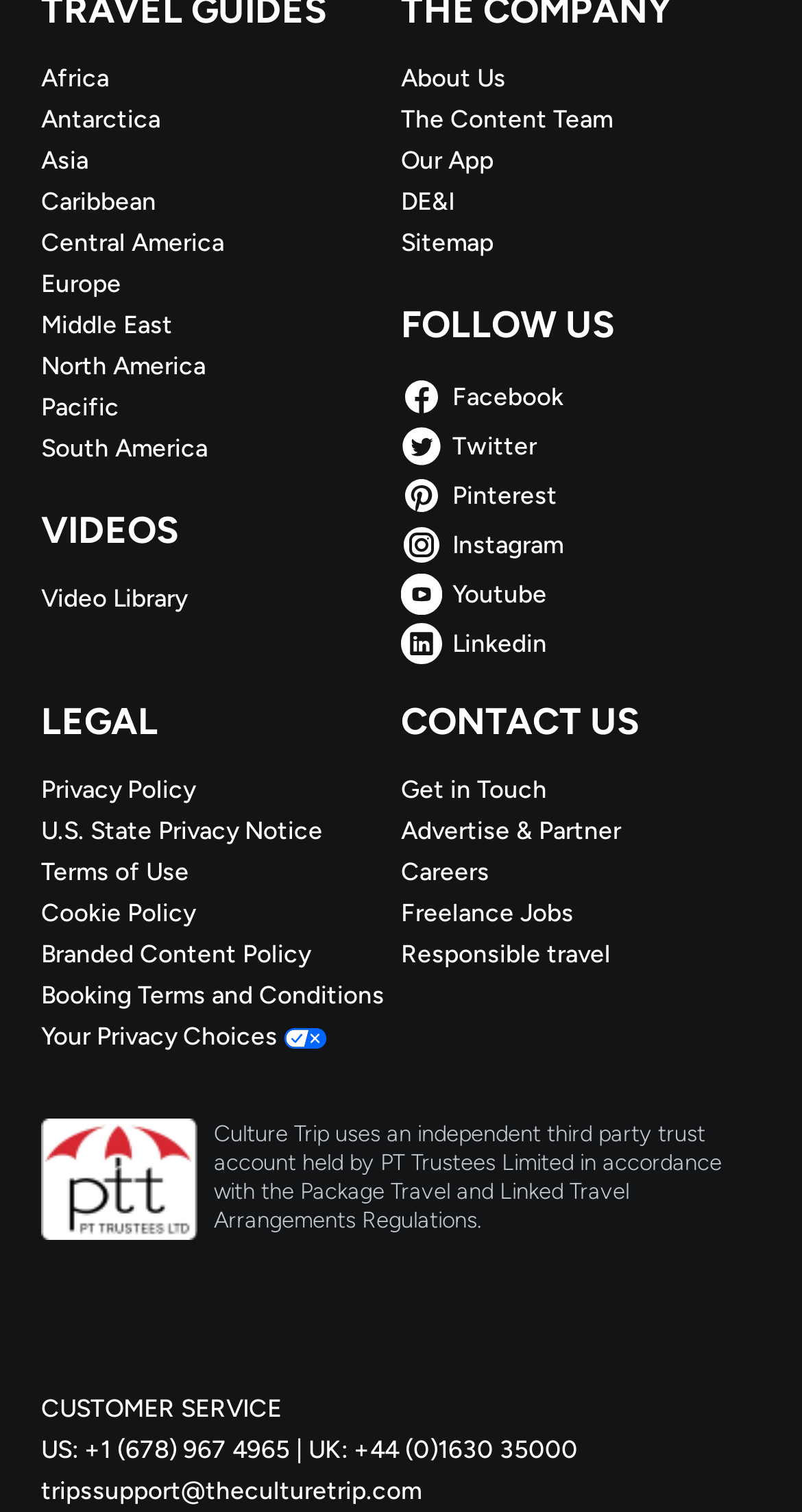What is the purpose of the 'VIDEOS' section?
Using the image as a reference, give an elaborate response to the question.

The 'VIDEOS' section has a link to 'Video Library', which suggests that this section is for accessing video content.